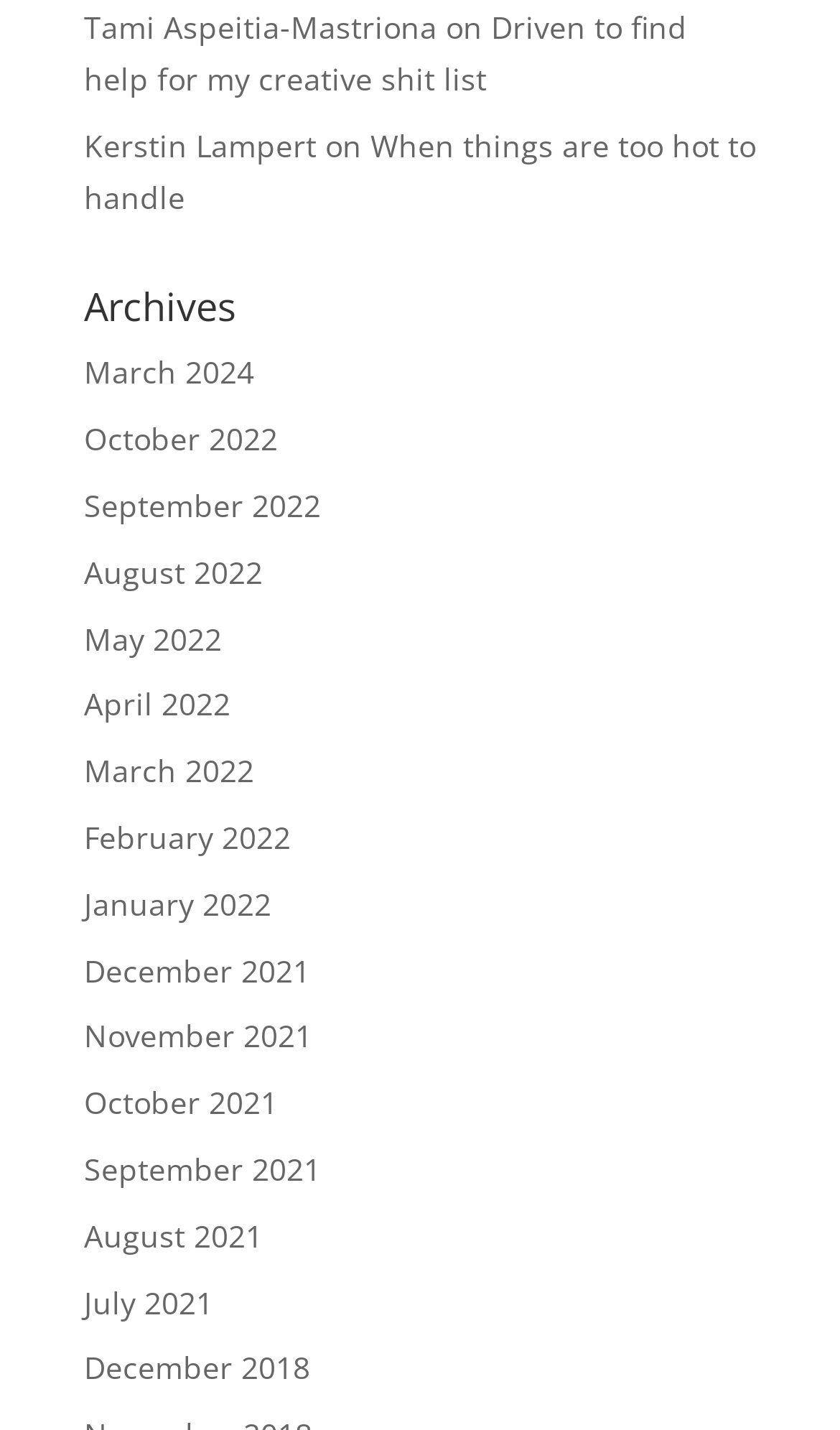Please find the bounding box coordinates of the element's region to be clicked to carry out this instruction: "Read Archives".

[0.1, 0.201, 0.9, 0.243]